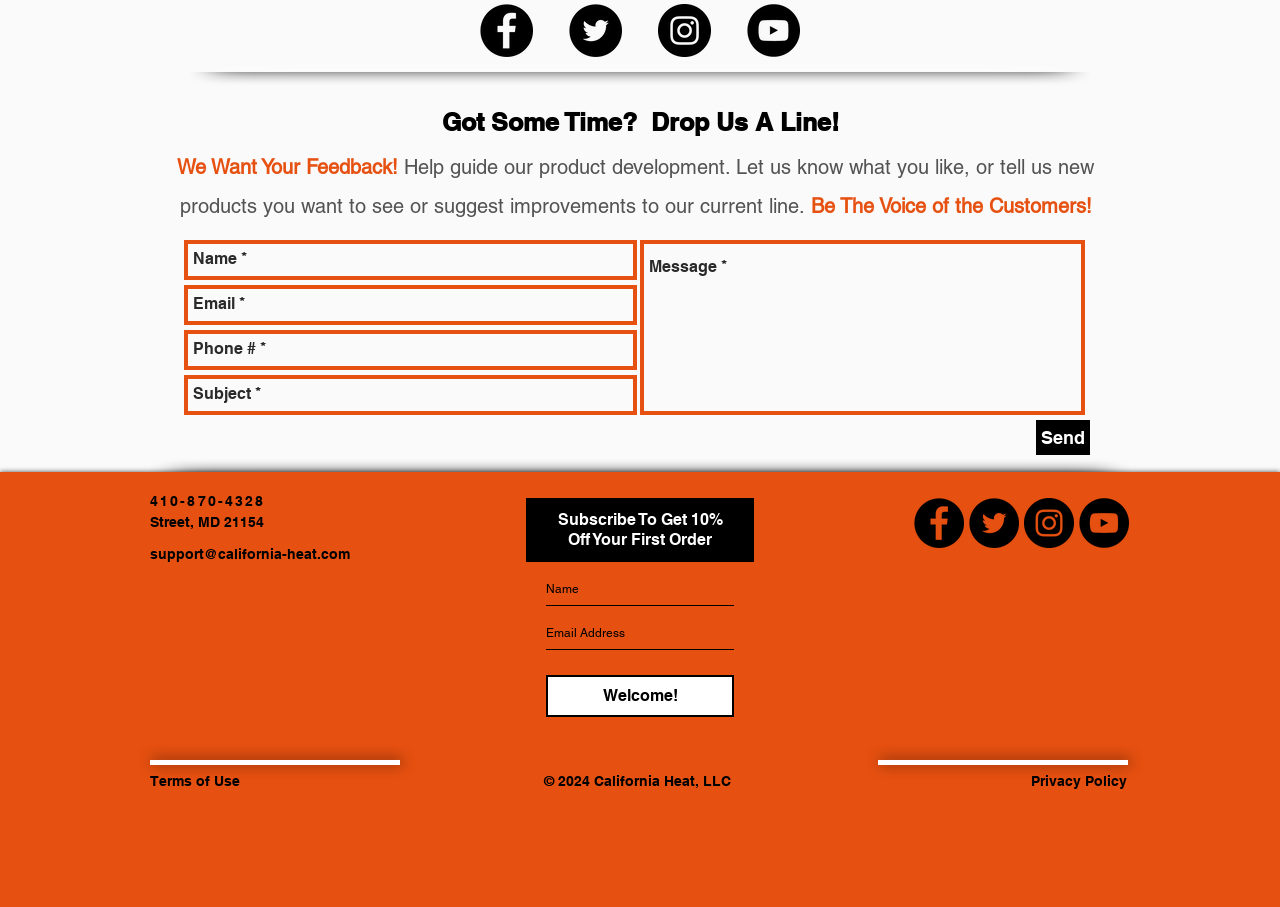Determine the bounding box coordinates for the UI element matching this description: "aria-label="Email *" name="email" placeholder="Email *"".

[0.144, 0.314, 0.498, 0.358]